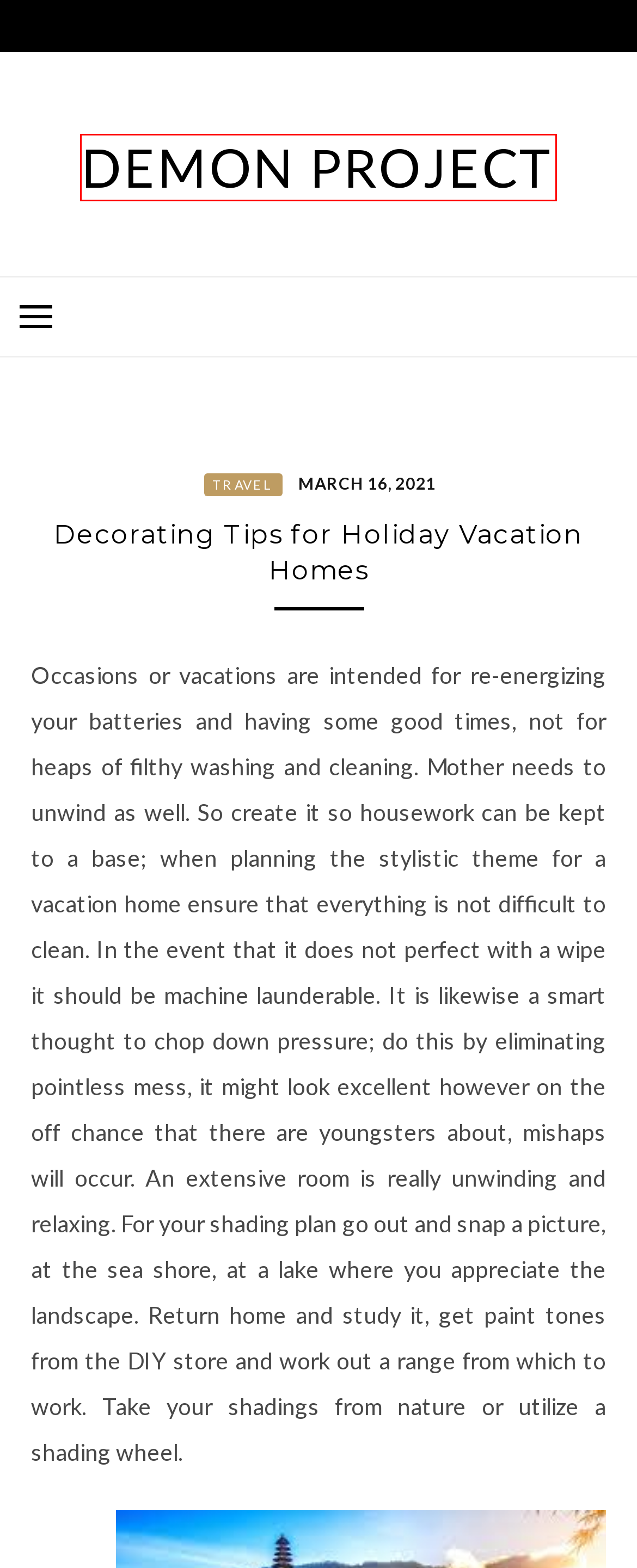You have a screenshot of a webpage with an element surrounded by a red bounding box. Choose the webpage description that best describes the new page after clicking the element inside the red bounding box. Here are the candidates:
A. Games – Demon Project
B. Home – Demon Project
C. Elegance in Motion – Upgrade Your Entryway with Door Pushes – Demon Project
D. Bitcoin – Demon Project
E. Travel – Demon Project
F. Beauty – Demon Project
G. SEO – Demon Project
H. Demon Project

H